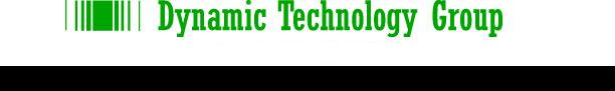Elaborate on the image with a comprehensive description.

The image prominently features the logo of "Dynamic Technology Group" displayed in a vibrant green font. Above the text, there are stylized graphical elements that resemble barcode stripes, adding a modern and tech-oriented aesthetic. This logo encapsulates the company’s focus on innovation and technology within its industry, and it's positioned prominently on a contrasting black background, enhancing its visibility and impact. The overall design reflects a contemporary and professional branding approach, aimed at conveying expertise in technological solutions.